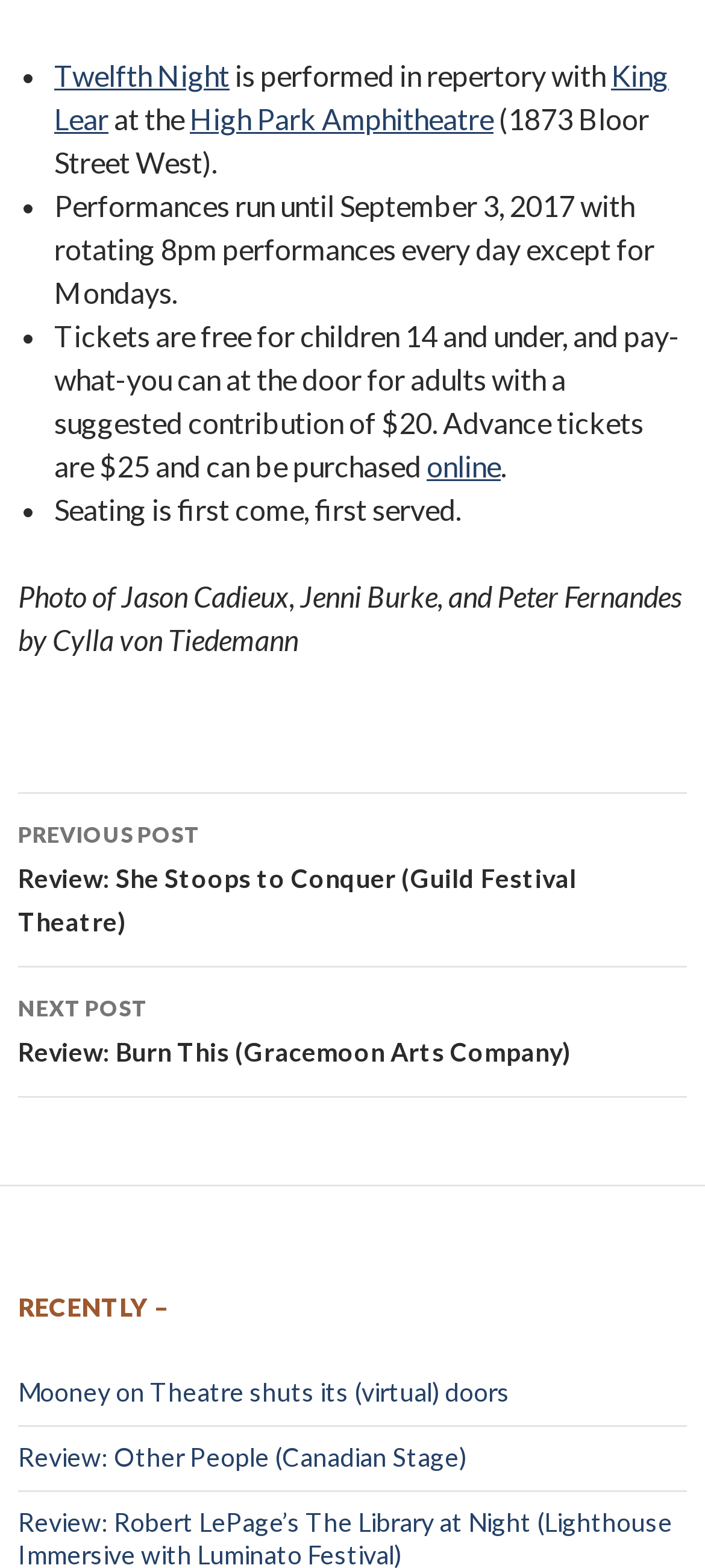What is the last date for performances?
Refer to the image and answer the question using a single word or phrase.

September 3, 2017